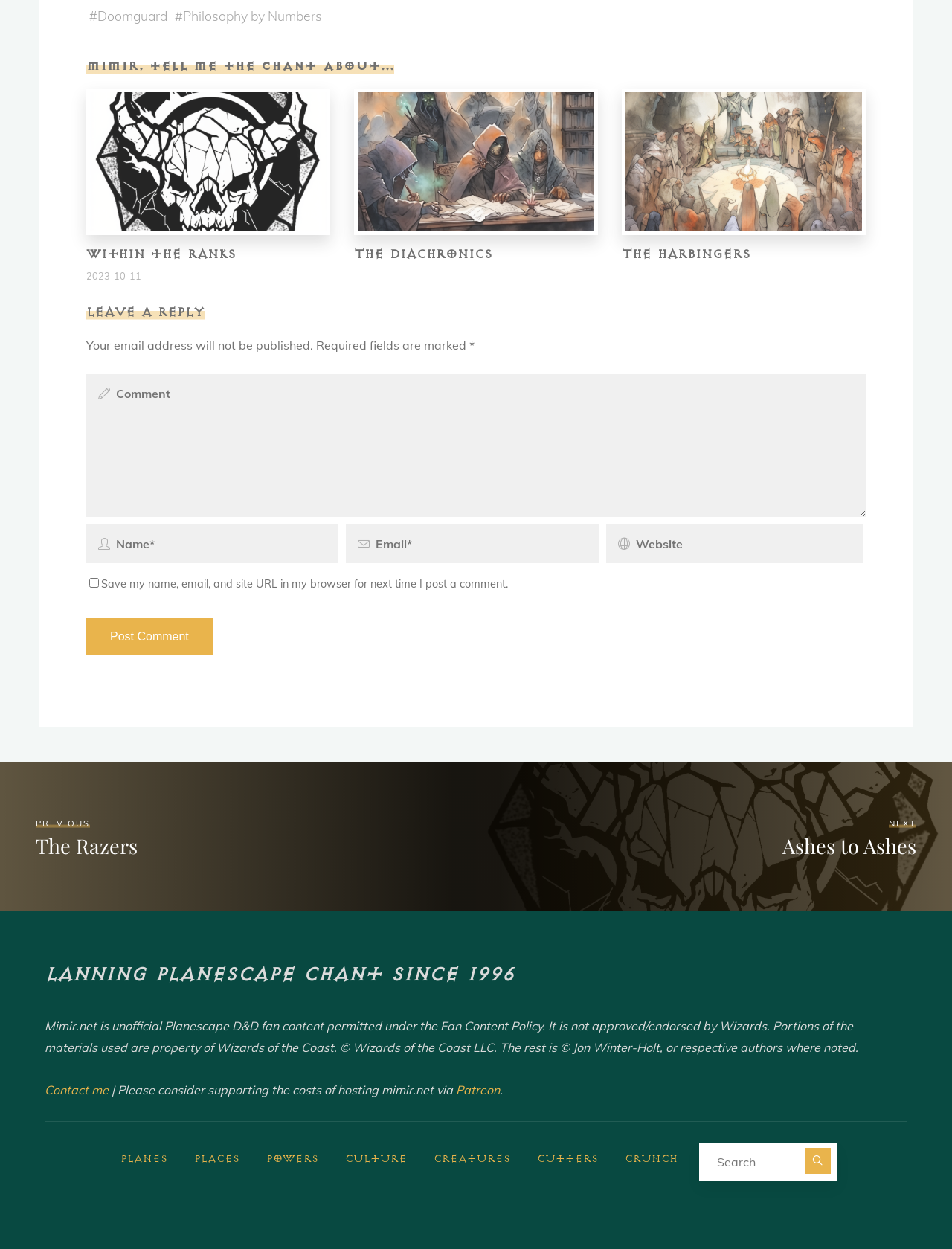Please determine the bounding box coordinates of the section I need to click to accomplish this instruction: "Visit the 'Doomguard' page".

[0.102, 0.006, 0.176, 0.019]